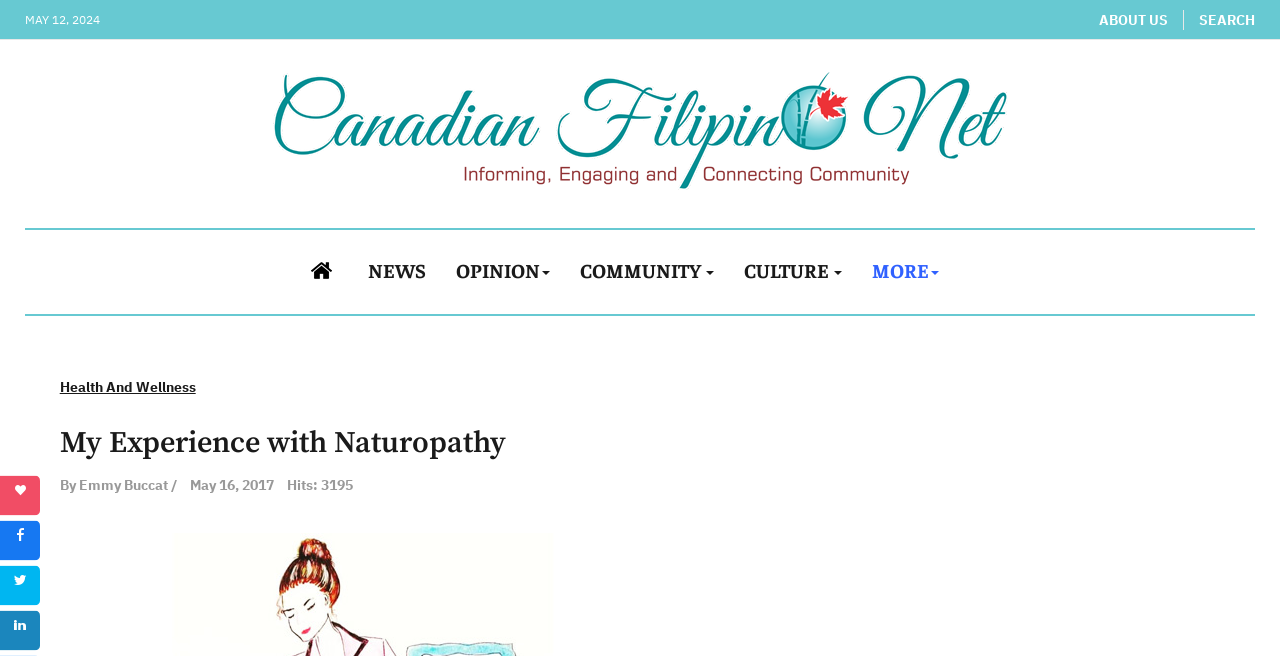Offer a detailed explanation of the webpage layout and contents.

This webpage is about a personal experience with naturopathy, a healthcare system that promotes good health and disease prevention through a holistic approach. At the top left, there is a date "MAY 12, 2024" displayed. On the top right, there are three links: "ABOUT US", "SEARCH", and "Canadian Filipino", which is accompanied by an image. 

Below these links, there is a navigation menu with five links: "Home", "NEWS", "OPINION", "COMMUNITY", "CULTURE", and "MORE". Each of these links has an emphasis symbol next to it. The "Home" link is accompanied by an image.

The main content of the webpage is an article titled "My Experience with Naturopathy". The article has a category "Health And Wellness" and is written by Emmy Buccat. It was published on May 16, 2017, and has been viewed 3195 times.

On the left sidebar, there are four social media links: "love", "facebook", "twitter", and "linkedin".